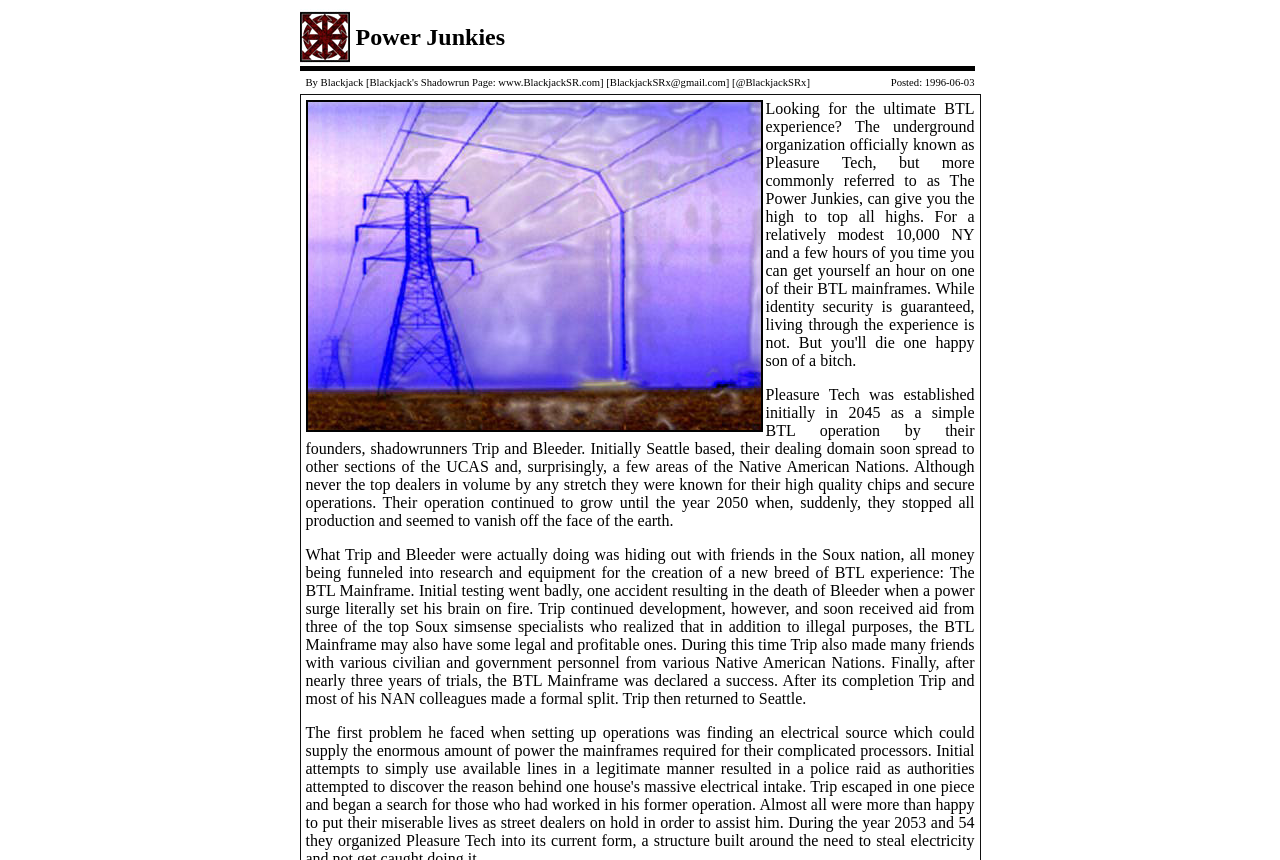Find the bounding box coordinates for the HTML element described in this sentence: "@BlackjackSRx". Provide the coordinates as four float numbers between 0 and 1, in the format [left, top, right, bottom].

[0.575, 0.09, 0.63, 0.102]